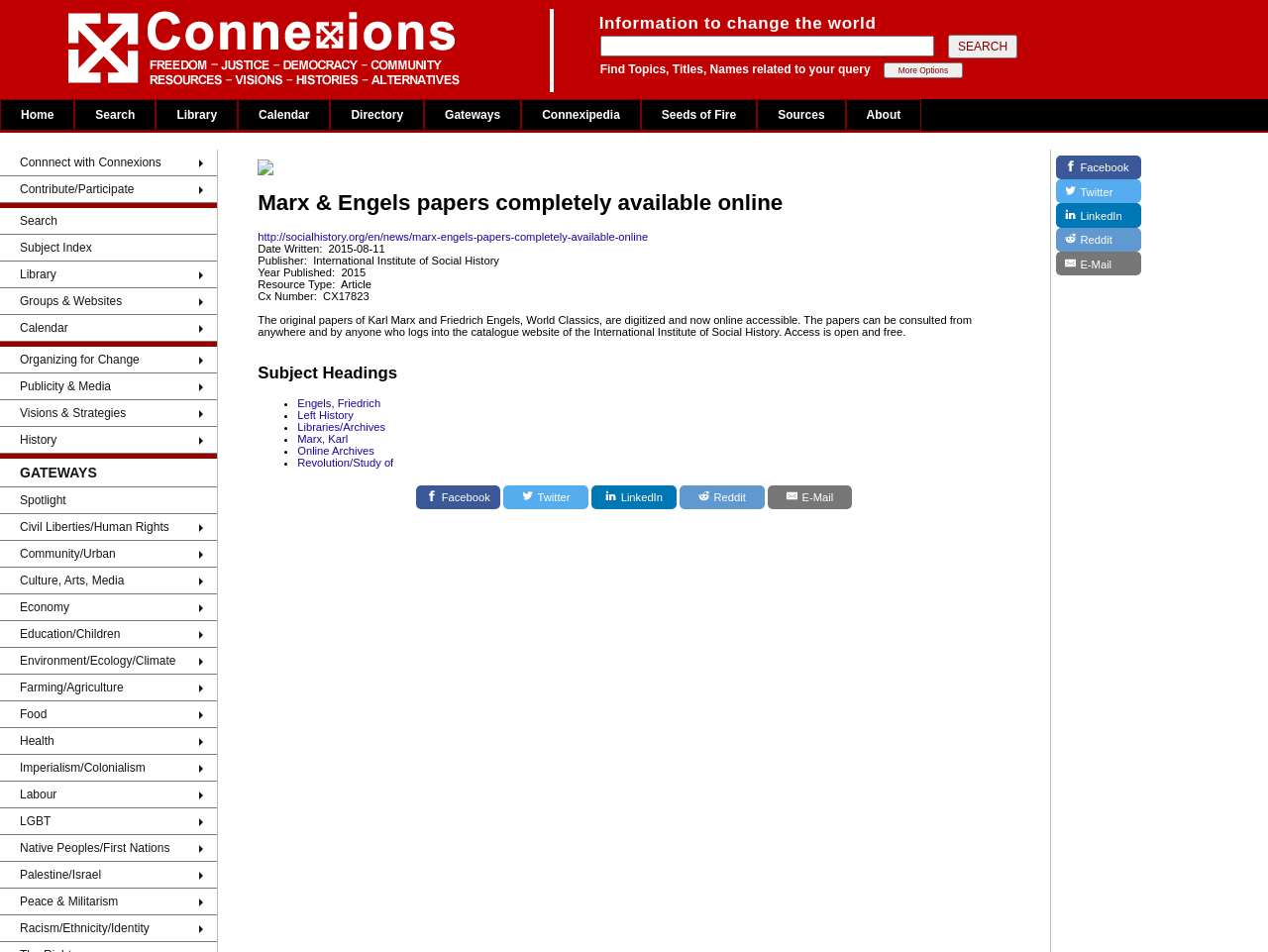Identify and provide the main heading of the webpage.

Marx & Engels papers completely available online
